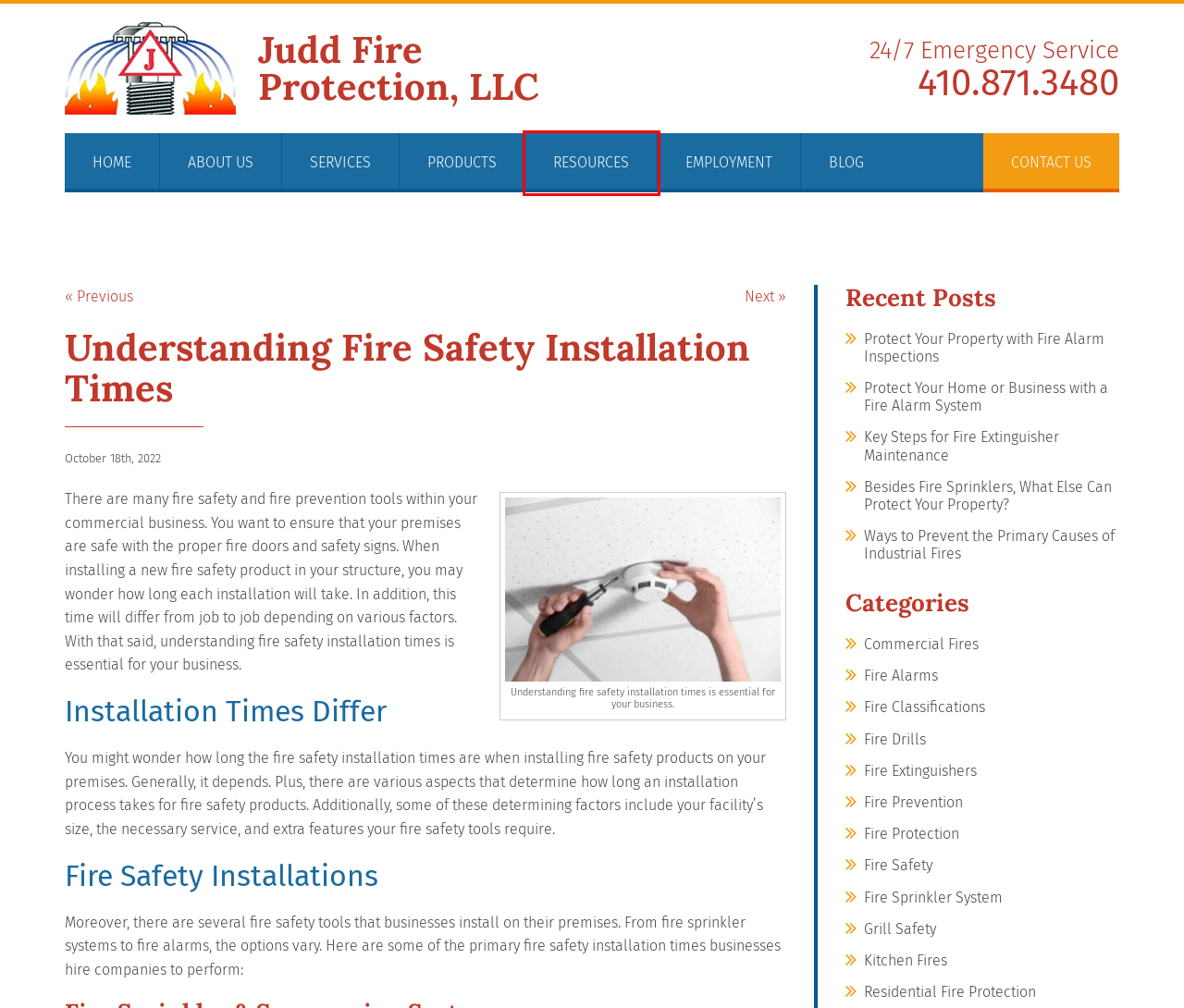You are provided with a screenshot of a webpage containing a red rectangle bounding box. Identify the webpage description that best matches the new webpage after the element in the bounding box is clicked. Here are the potential descriptions:
A. Fire Safety Archives - Judd Fire Protection
B. Judd Fire Protection, LLC : Residential : Commercial : Sprinkler Systems
C. Fire Protection : Baltimore, Maryland, Virginia, Pennsylvania, Delaware
D. Providing Fire Extinguishers to Your Tenants - Judd Fire Protection
E. Residential Fire Protection Archives - Judd Fire Protection
F. Fire Sprinkler Systems Jobs : Employment : Baltimore, Maryland, Virginia, Pennsylvania, Delaware
G. Commercial Fires Archives - Judd Fire Protection
H. Ways to Prevent the Primary Causes of Industrial Fires

C